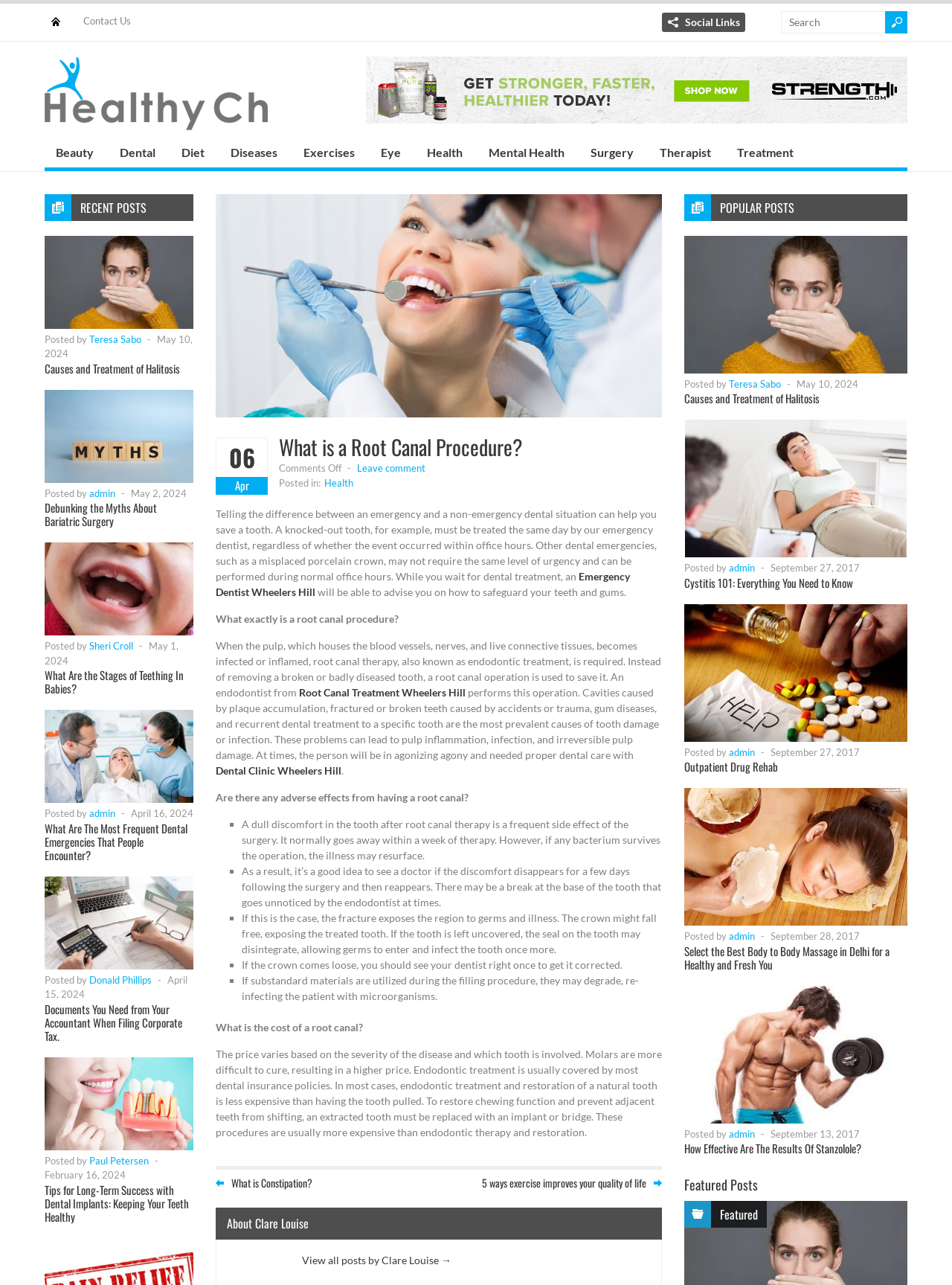What is the topic of the article?
Refer to the image and provide a detailed answer to the question.

Based on the webpage content, the article is discussing the topic of root canal procedure, its definition, causes, and treatment options.